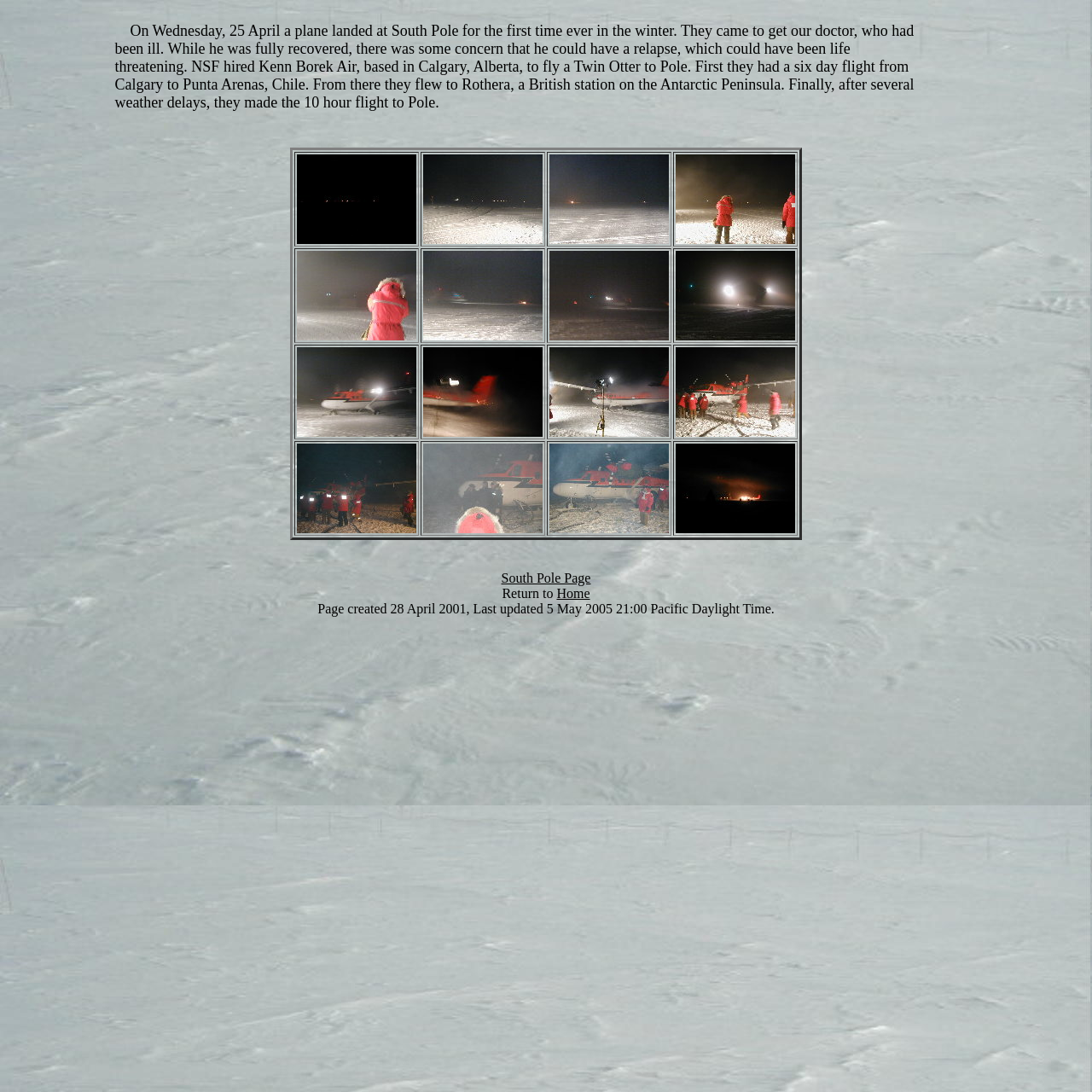Identify the bounding box coordinates for the UI element mentioned here: "Home". Provide the coordinates as four float values between 0 and 1, i.e., [left, top, right, bottom].

[0.51, 0.537, 0.54, 0.55]